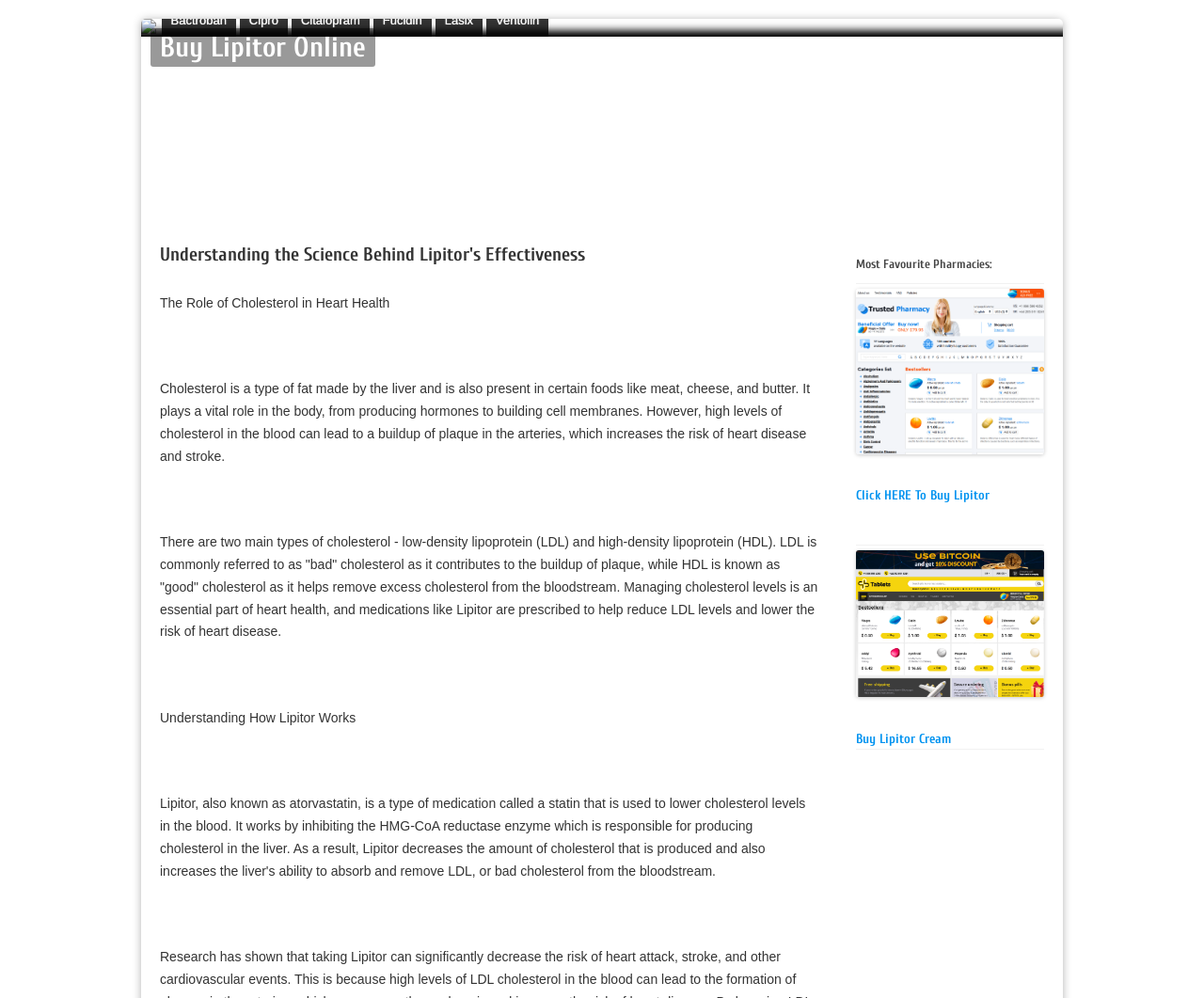Refer to the image and provide an in-depth answer to the question: 
What is the main topic of this webpage?

Based on the webpage's content, including the heading 'Buy Lipitor Online' and the detailed explanations about Lipitor's effectiveness, it is clear that the main topic of this webpage is Lipitor.